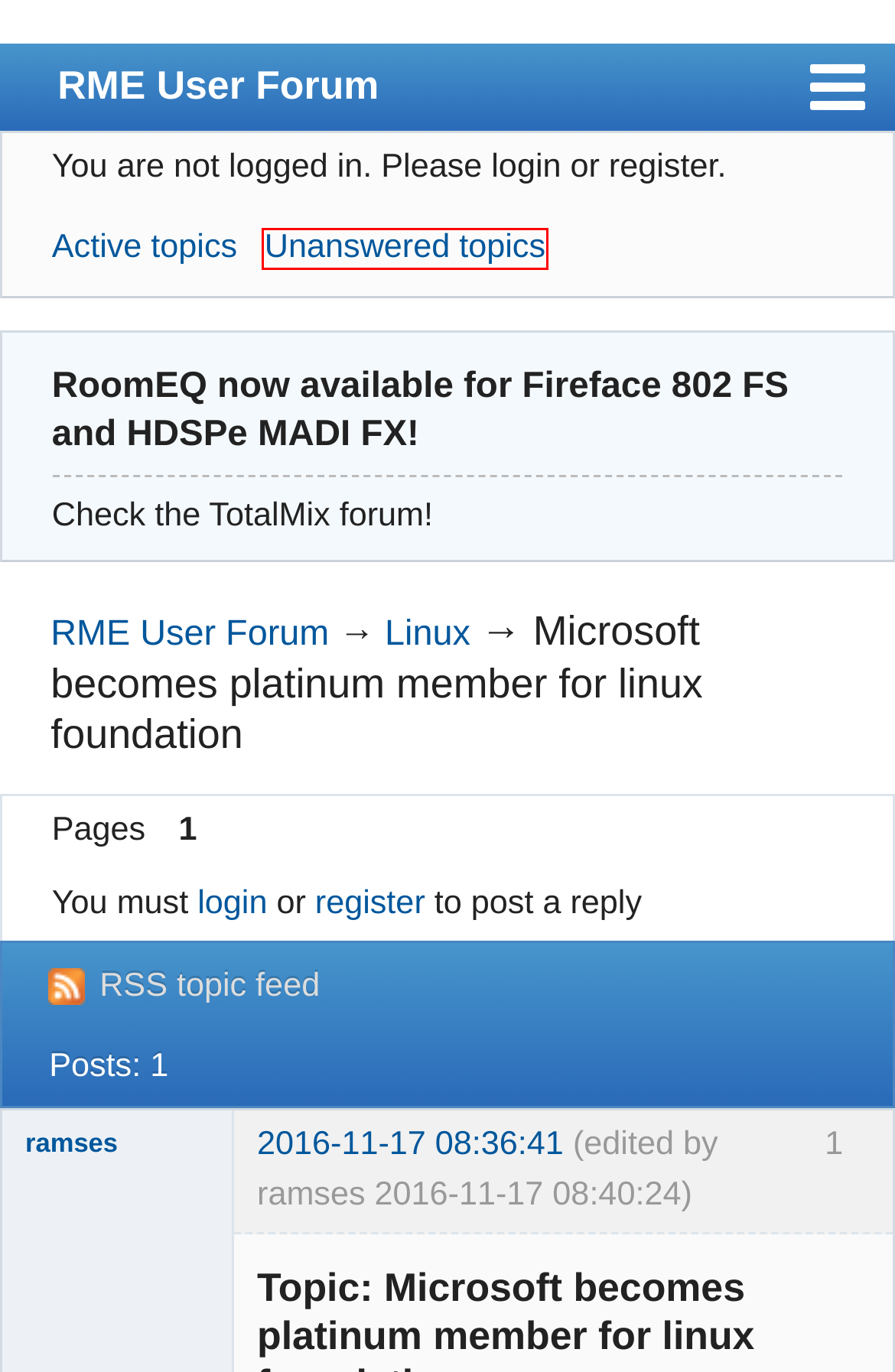Examine the webpage screenshot and identify the UI element enclosed in the red bounding box. Pick the webpage description that most accurately matches the new webpage after clicking the selected element. Here are the candidates:
A. Recently active topics (Page 1) — RME User Forum
B. Unanswered topics (Page 1) — RME User Forum
C. Rules — RME User Forum
D. User list (Page 1) — RME User Forum
E. RME User Forum — Microsoft becomes platinum member for linux foundation
F. Linux (Page 1) — RME User Forum
G. RME User Forum
H. Home - RME Audio Interfaces | Format Converters | Preamps | Network Audio & MADI Solutions

B